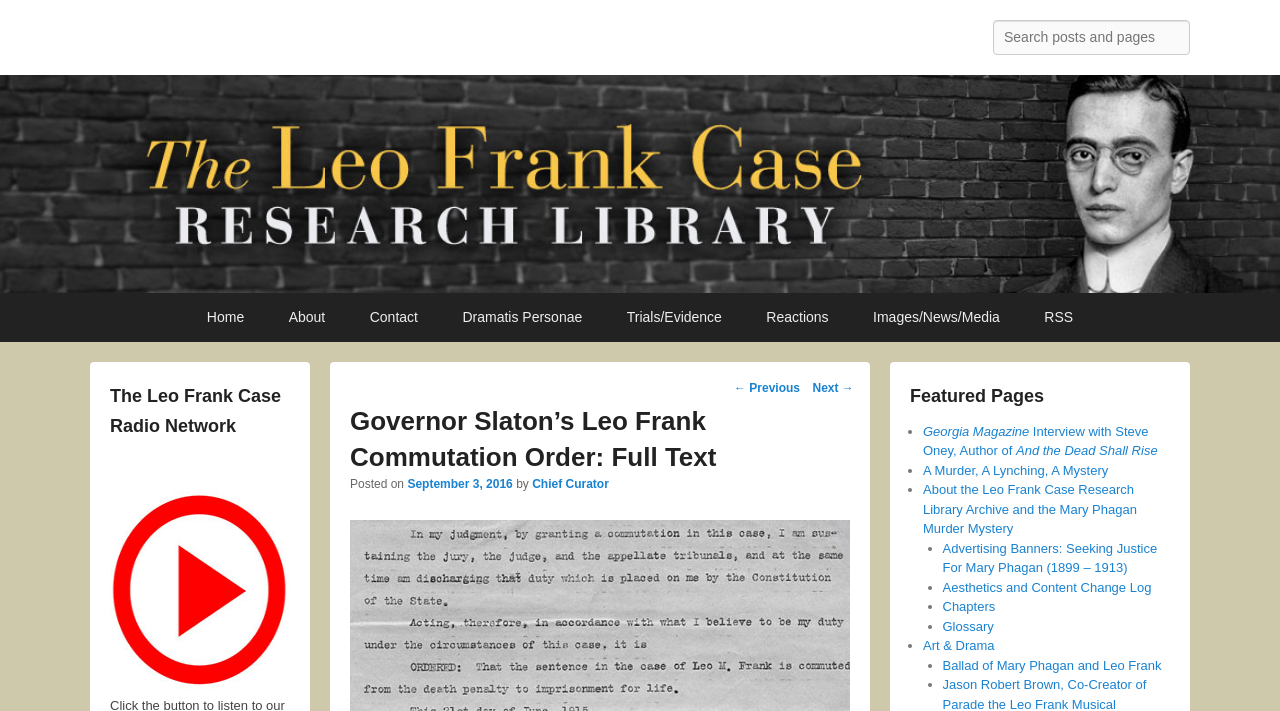Please indicate the bounding box coordinates of the element's region to be clicked to achieve the instruction: "View the featured page about Georgia Magazine Interview". Provide the coordinates as four float numbers between 0 and 1, i.e., [left, top, right, bottom].

[0.721, 0.596, 0.904, 0.644]